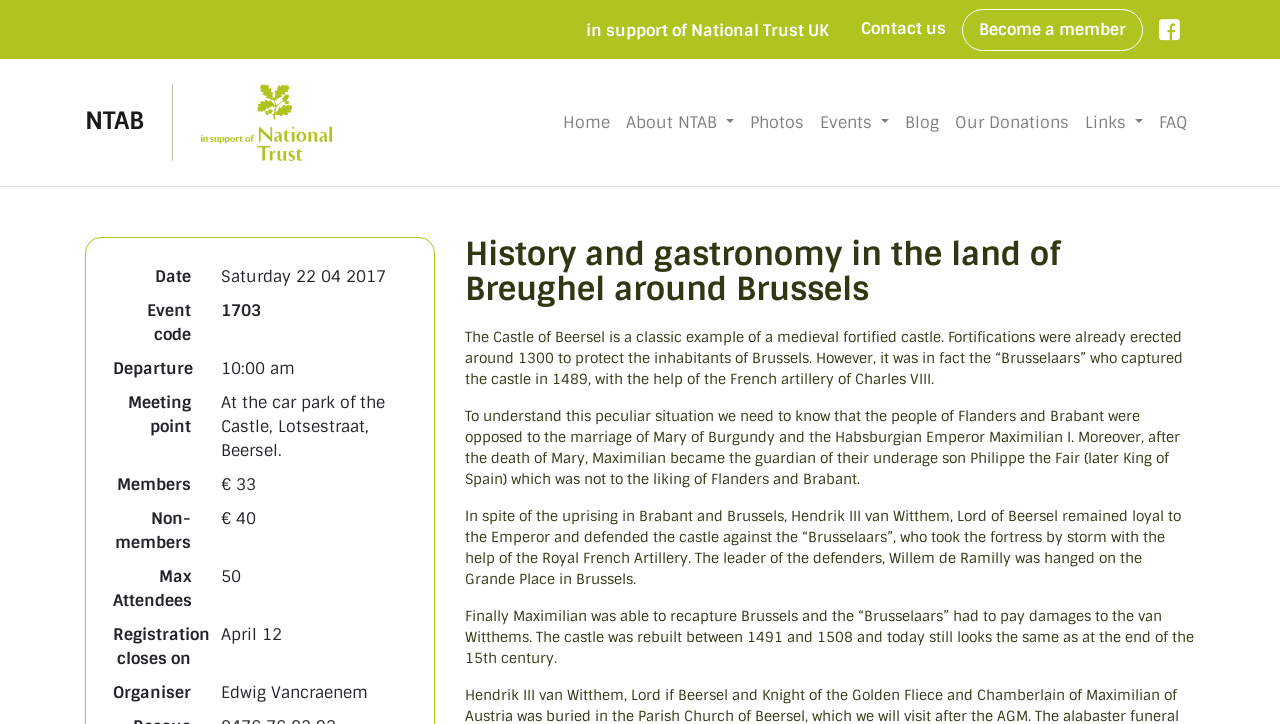What is the price for non-members to attend this event?
Offer a detailed and exhaustive answer to the question.

I found the answer by looking at the section that lists the event details, where it says 'Non-members' followed by the price '€ 40'.